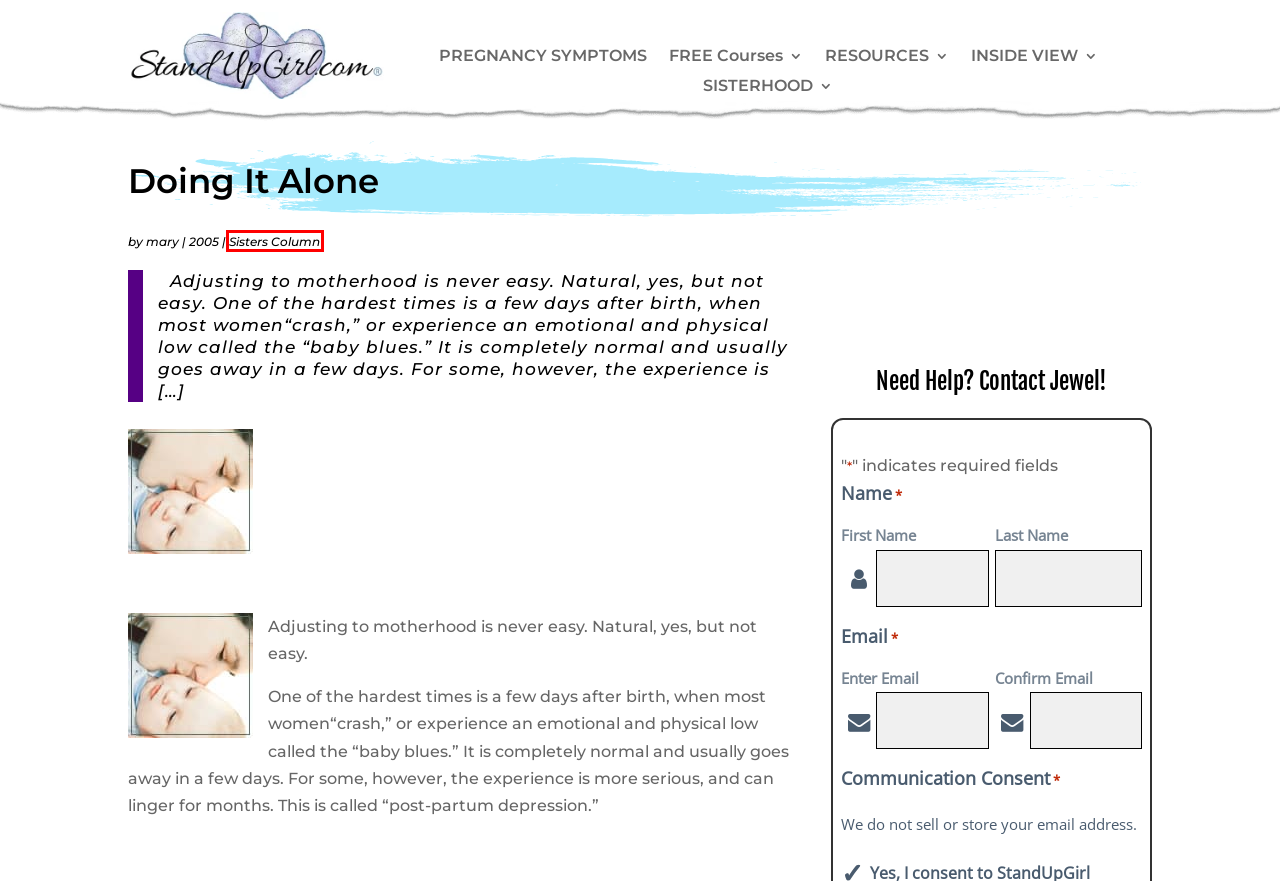You see a screenshot of a webpage with a red bounding box surrounding an element. Pick the webpage description that most accurately represents the new webpage after interacting with the element in the red bounding box. The options are:
A. StandUpGirl.com | Pregnancy Resources
B. Window To The Womb Interactive Experience | StandUpGirl.com
C. Link To StandUpGirl.com | StandUpGirl.com
D. Real Pregnancy Stories | StandUpGirl.com
E. Marketing Materials Request | StandUpGirl.com
F. Early Pregnancy Symptoms | StandUpGirl.com
G. Body Tour | StandUpGirl.com
H. Full Privacy Policy | StandUpGirl.com

D